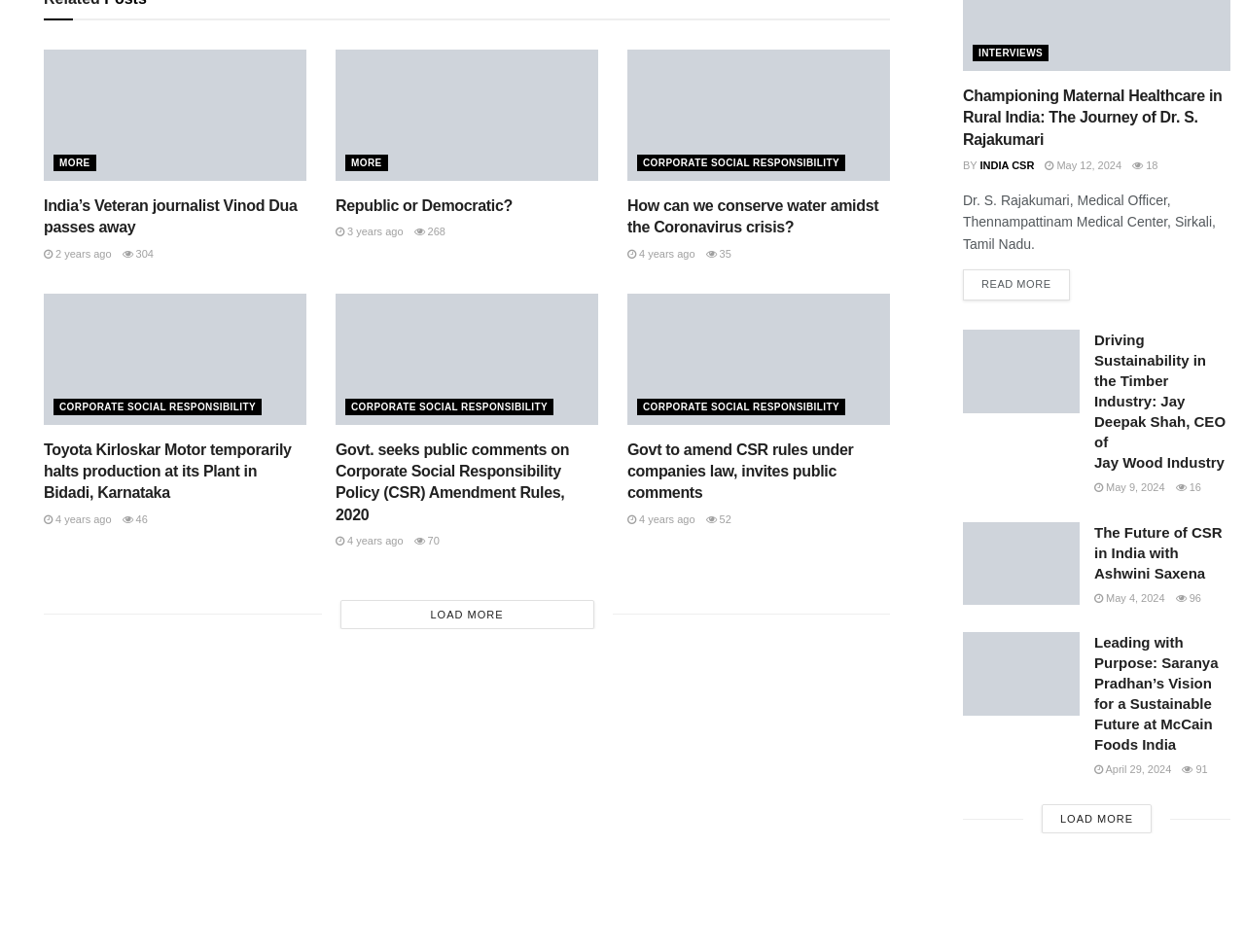Provide a short answer using a single word or phrase for the following question: 
What is the topic of the first article?

India’s Veteran journalist Vinod Dua passes away